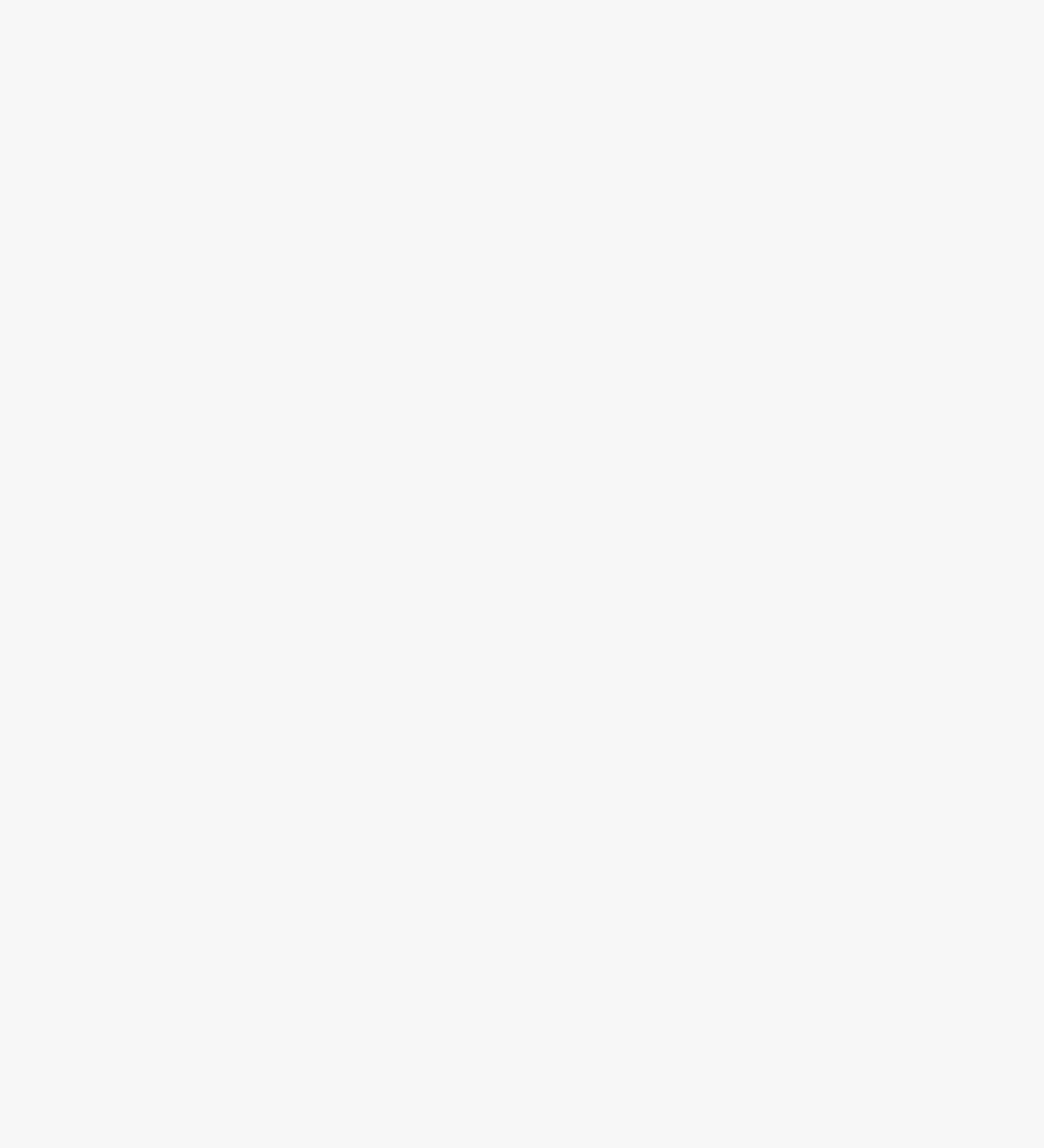Provide the bounding box coordinates of the section that needs to be clicked to accomplish the following instruction: "Learn about Creative change for community development."

[0.602, 0.62, 0.776, 0.65]